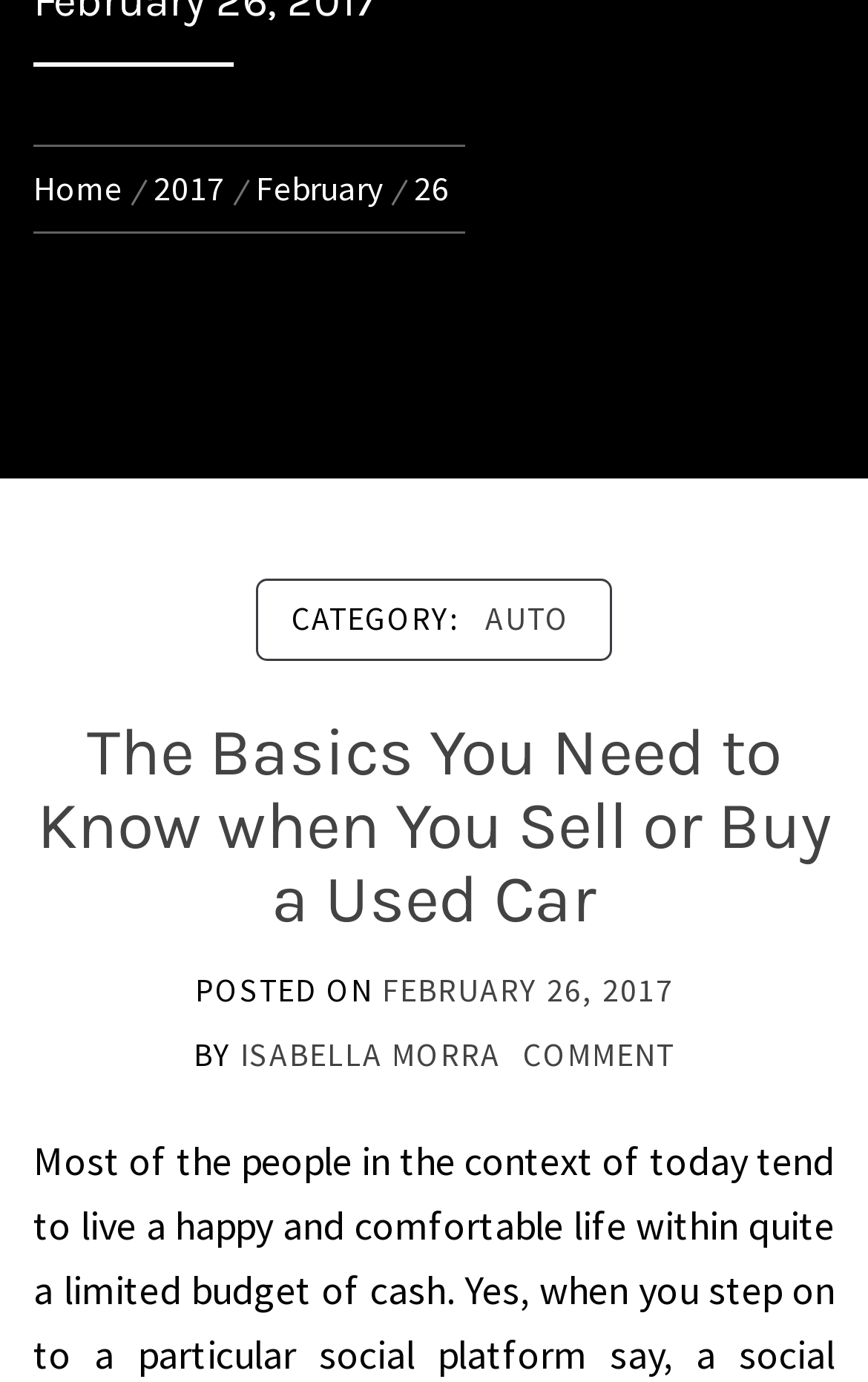Locate the bounding box of the UI element described by: "comment" in the given webpage screenshot.

[0.603, 0.748, 0.777, 0.777]